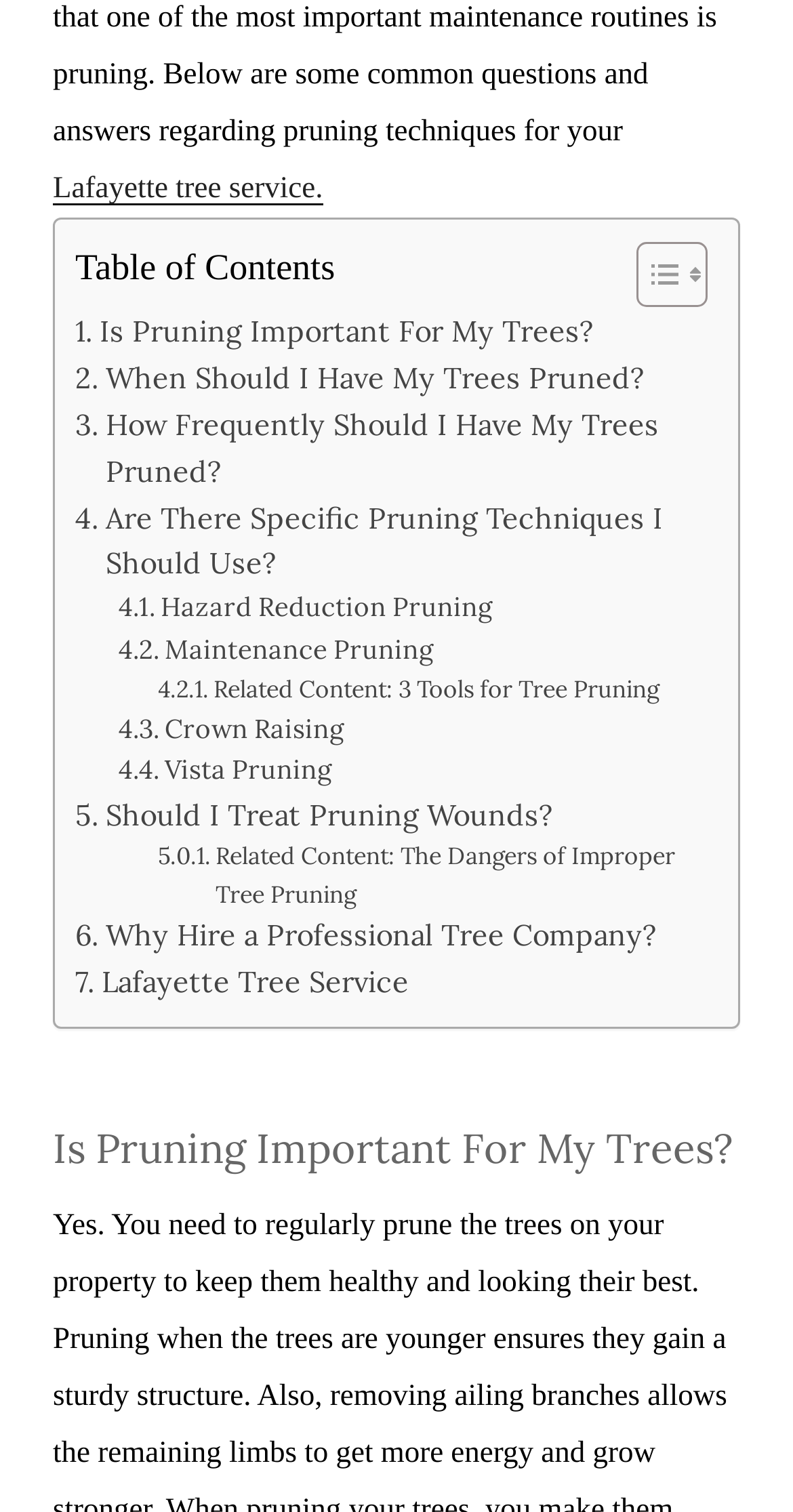Determine the bounding box coordinates of the clickable region to execute the instruction: "Read 'Is Pruning Important For My Trees?'". The coordinates should be four float numbers between 0 and 1, denoted as [left, top, right, bottom].

[0.095, 0.205, 0.748, 0.236]